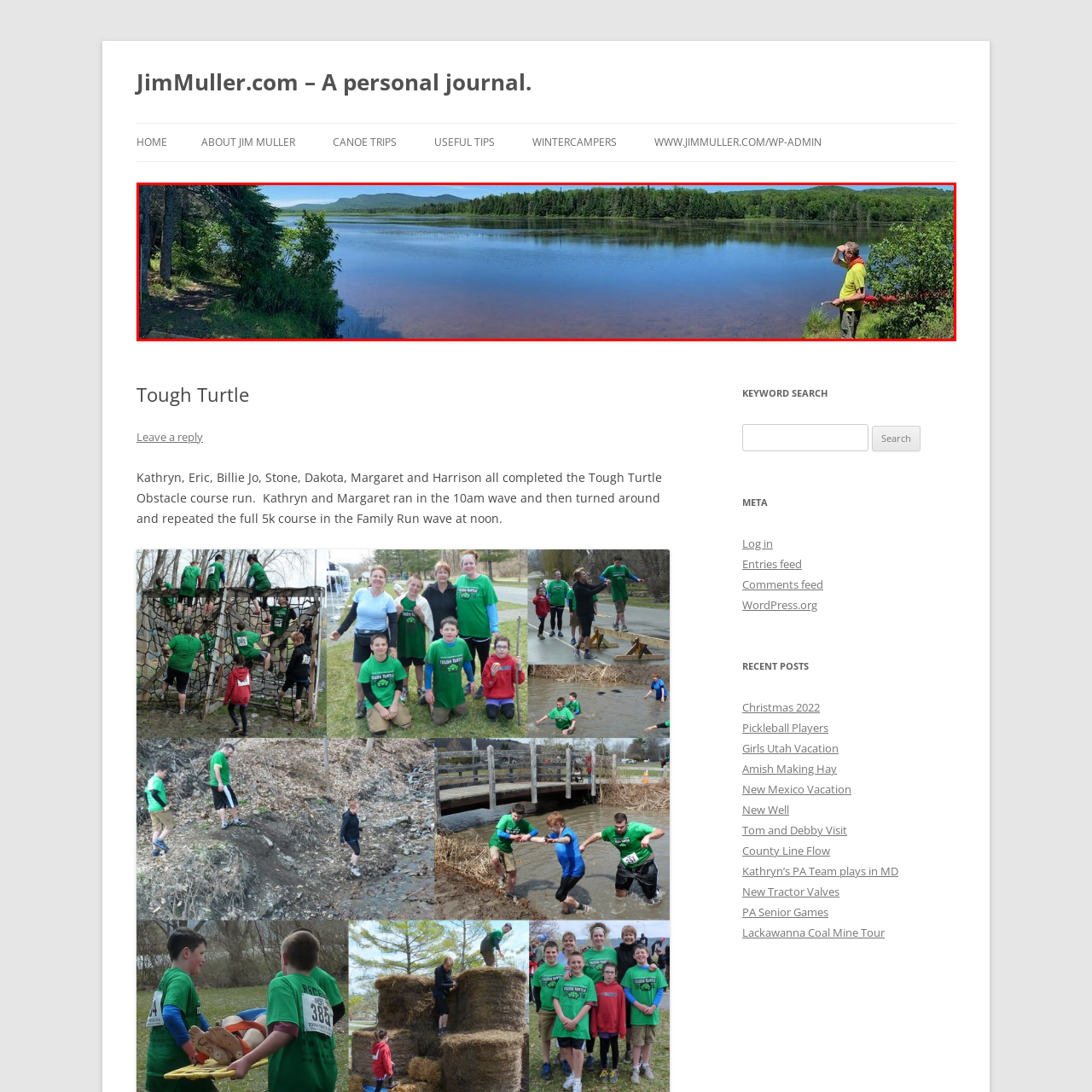Offer a detailed description of the content within the red-framed image.

A serene panorama captures a tranquil lakeside scene, where a man stands thoughtfully at the water's edge. His bright yellow shirt contrasts with the rich greens of the surrounding foliage and the deep blues of the lake, reflecting the vibrant summer day. In the background, gentle hills rise under a clear blue sky, creating a peaceful backdrop to the stillness of the water. The scene invites contemplation, evoking the calm and beauty of nature, perfect for moments of reflection and exploration.